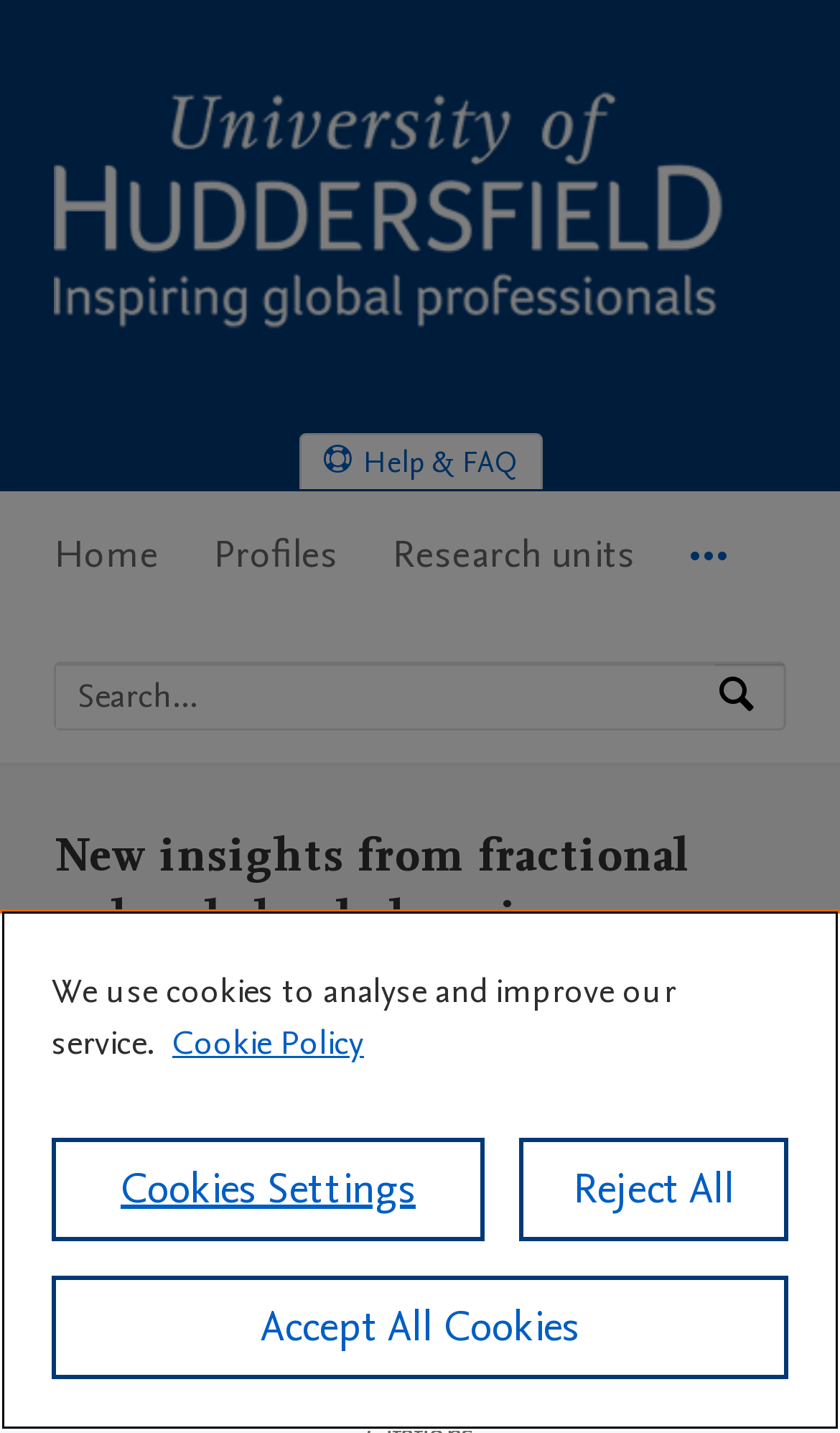Please identify the bounding box coordinates of the element that needs to be clicked to perform the following instruction: "Go to University of Huddersfield Research Portal Home".

[0.064, 0.239, 0.936, 0.272]